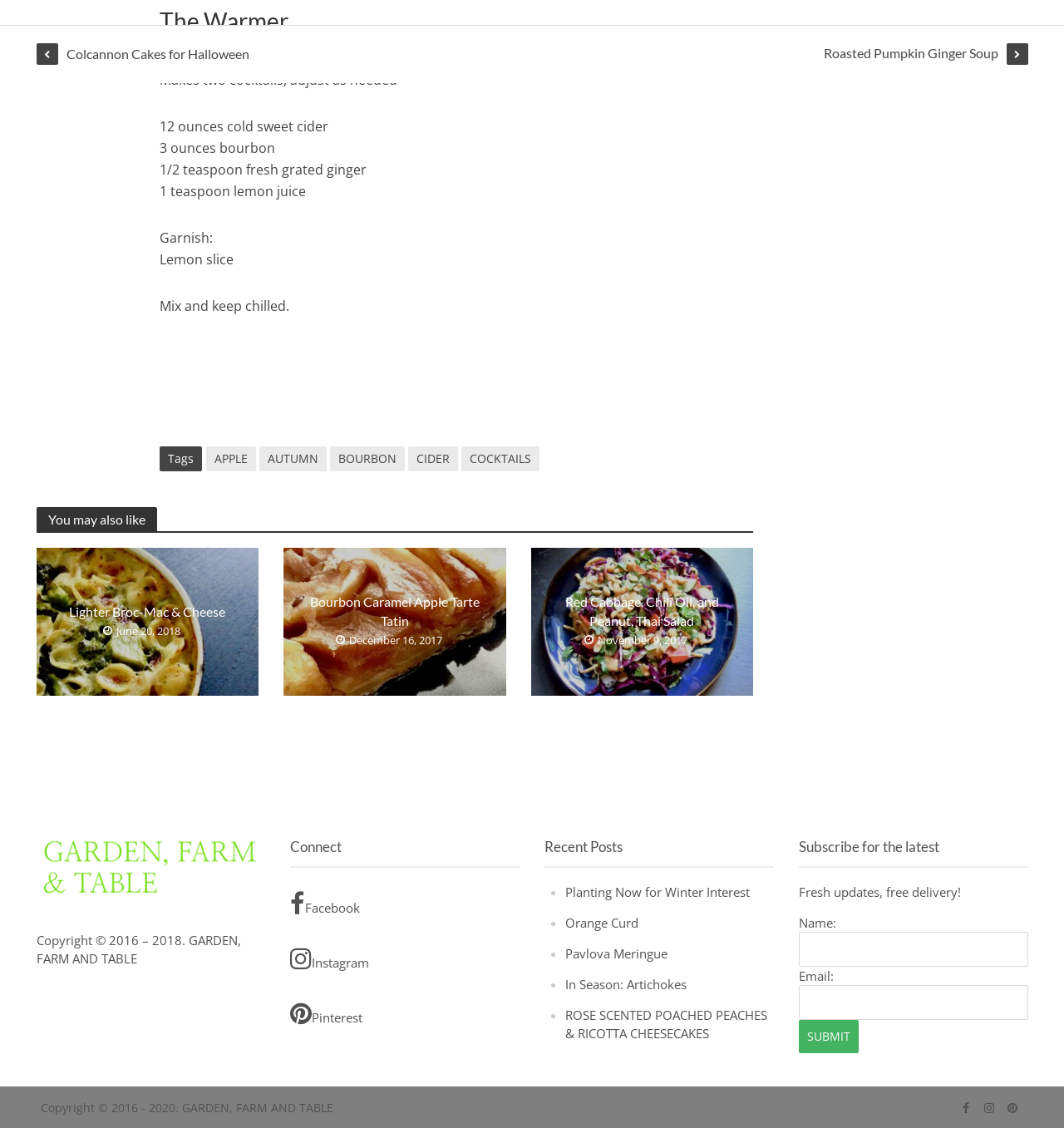Refer to the screenshot and give an in-depth answer to this question: What is the name of the cocktail recipe?

The name of the cocktail recipe is 'The Warmer' which is mentioned in the heading at the top of the webpage.